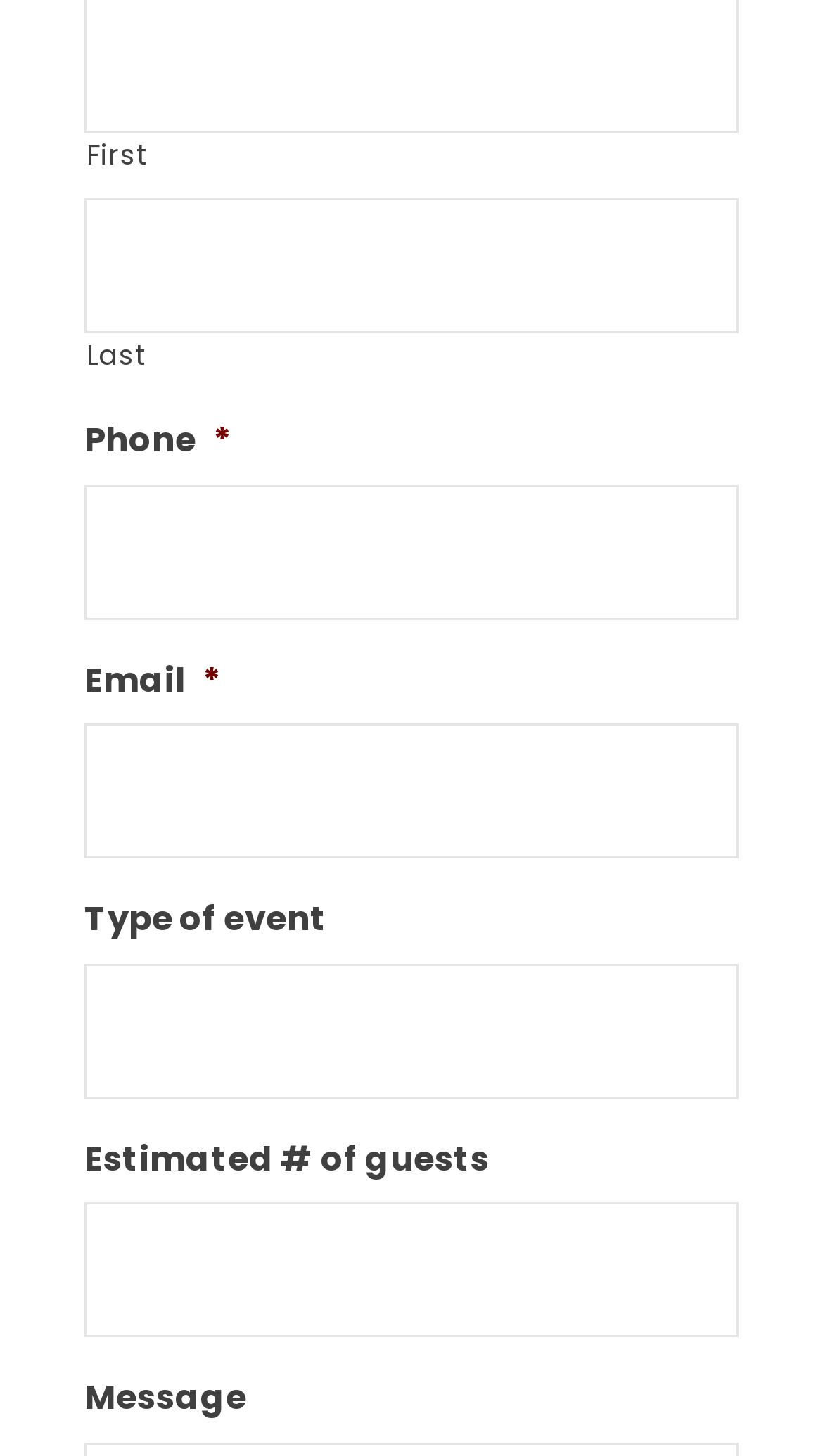Respond to the following question with a brief word or phrase:
What is the label of the third textbox?

Email